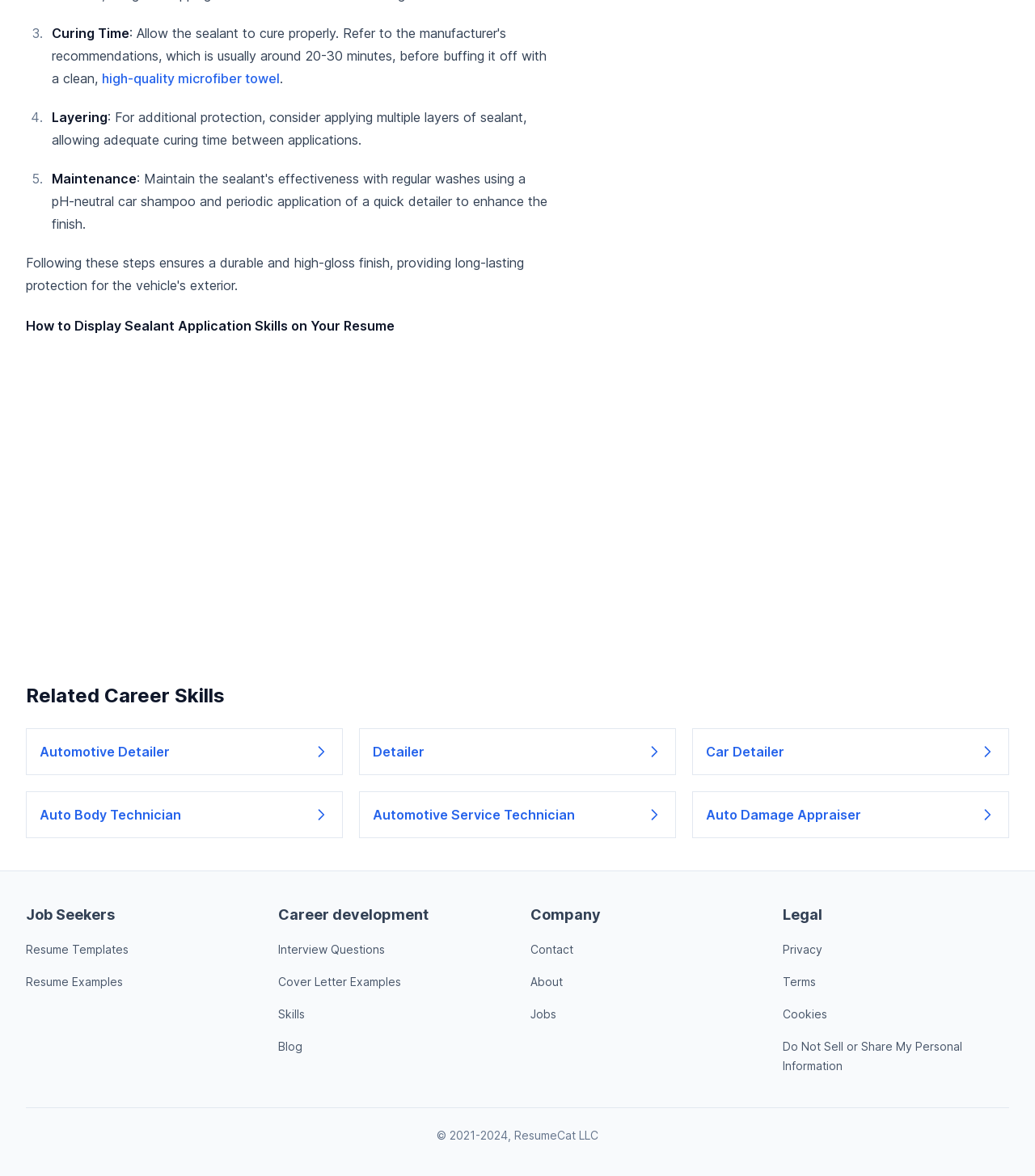What are the related career skills mentioned on the webpage?
Based on the screenshot, provide your answer in one word or phrase.

Automotive Detailer, Detailer, Car Detailer, etc.